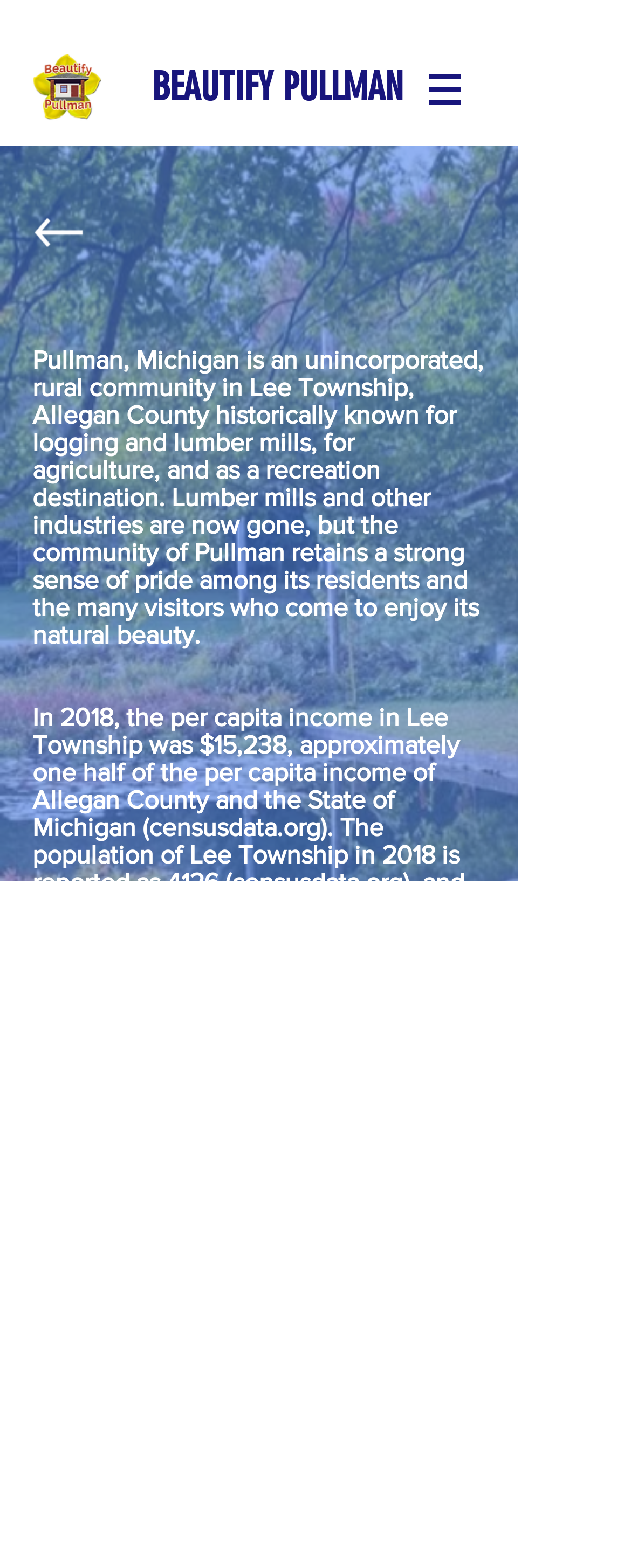Using the provided element description: "2020-2021", identify the bounding box coordinates. The coordinates should be four floats between 0 and 1 in the order [left, top, right, bottom].

[0.121, 0.571, 0.315, 0.589]